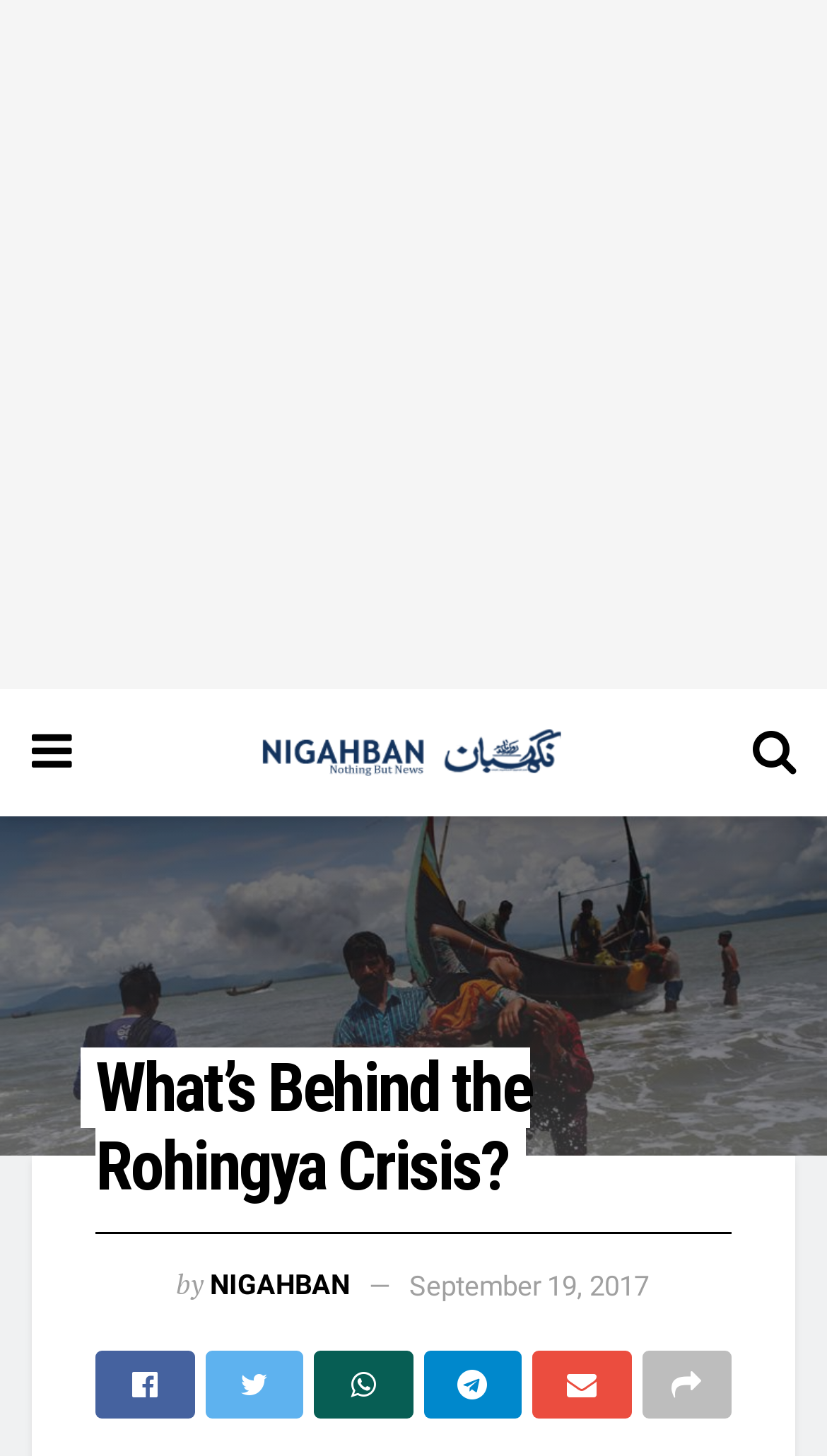Please provide a one-word or short phrase answer to the question:
Is there an image on the webpage?

Yes